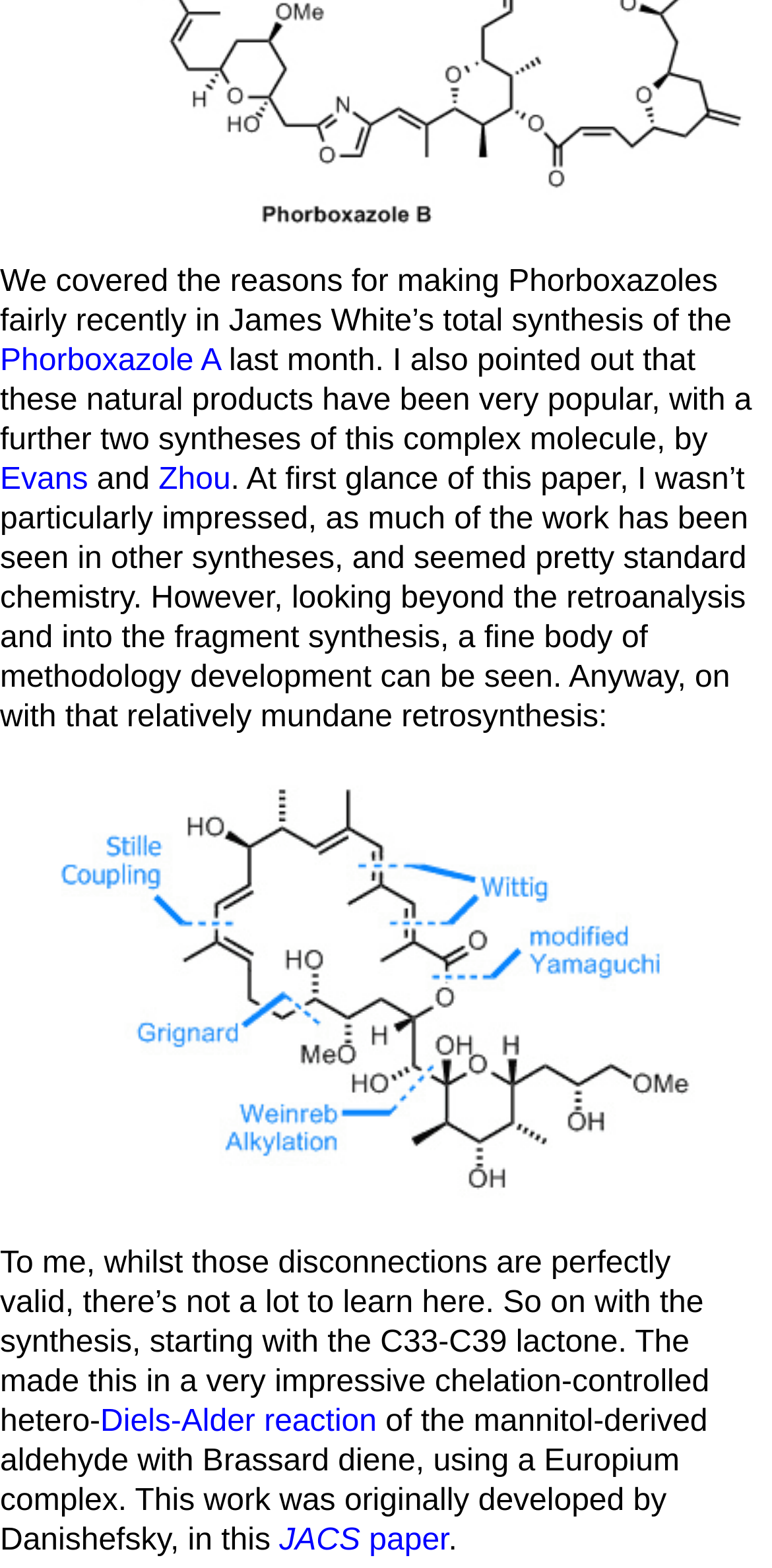Please find the bounding box for the UI element described by: "Evans".

[0.0, 0.296, 0.114, 0.317]